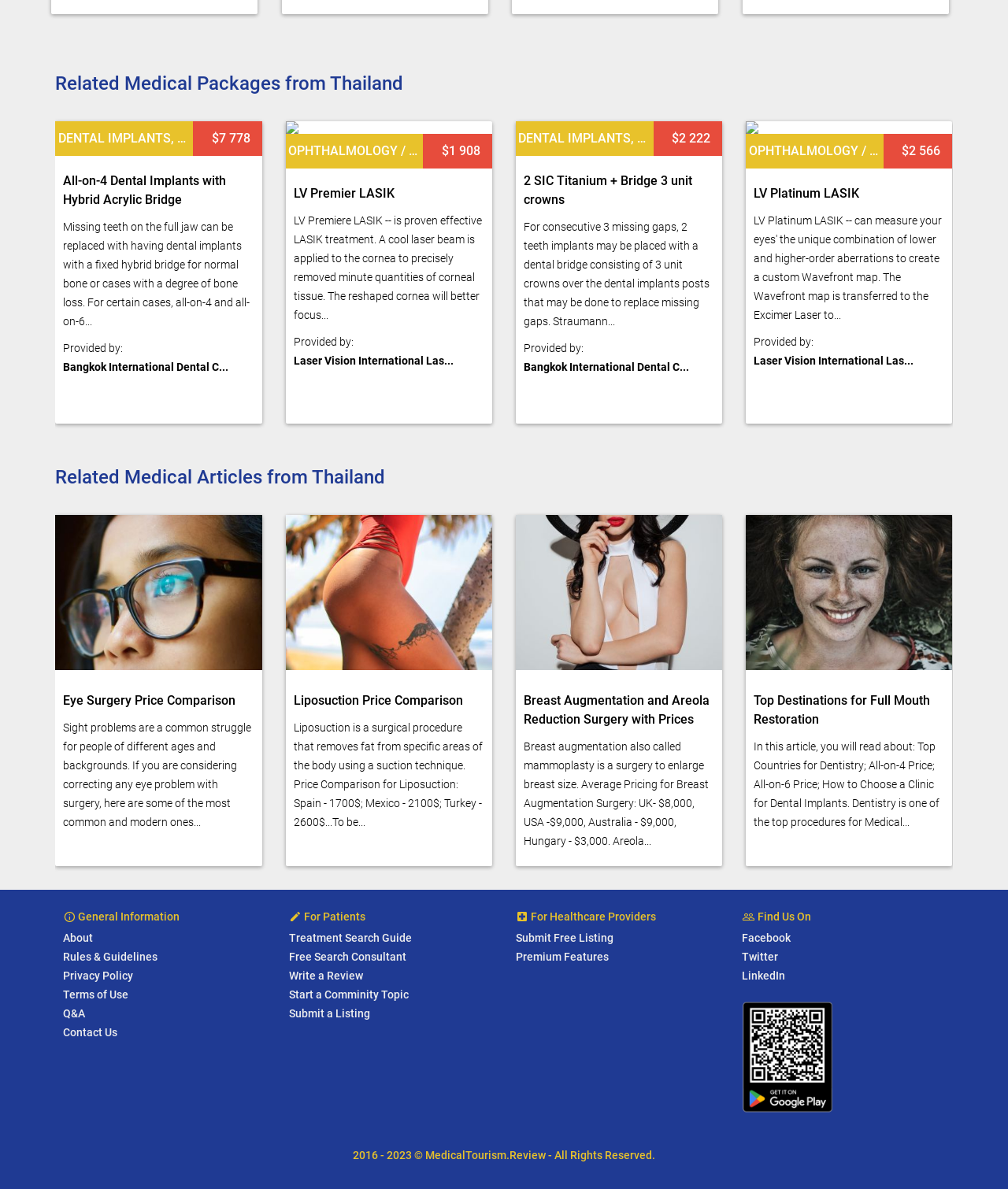What is the name of the clinic providing the 2 SIC Titanium + Bridge 3 unit crowns? Based on the screenshot, please respond with a single word or phrase.

Bangkok International Dental C...